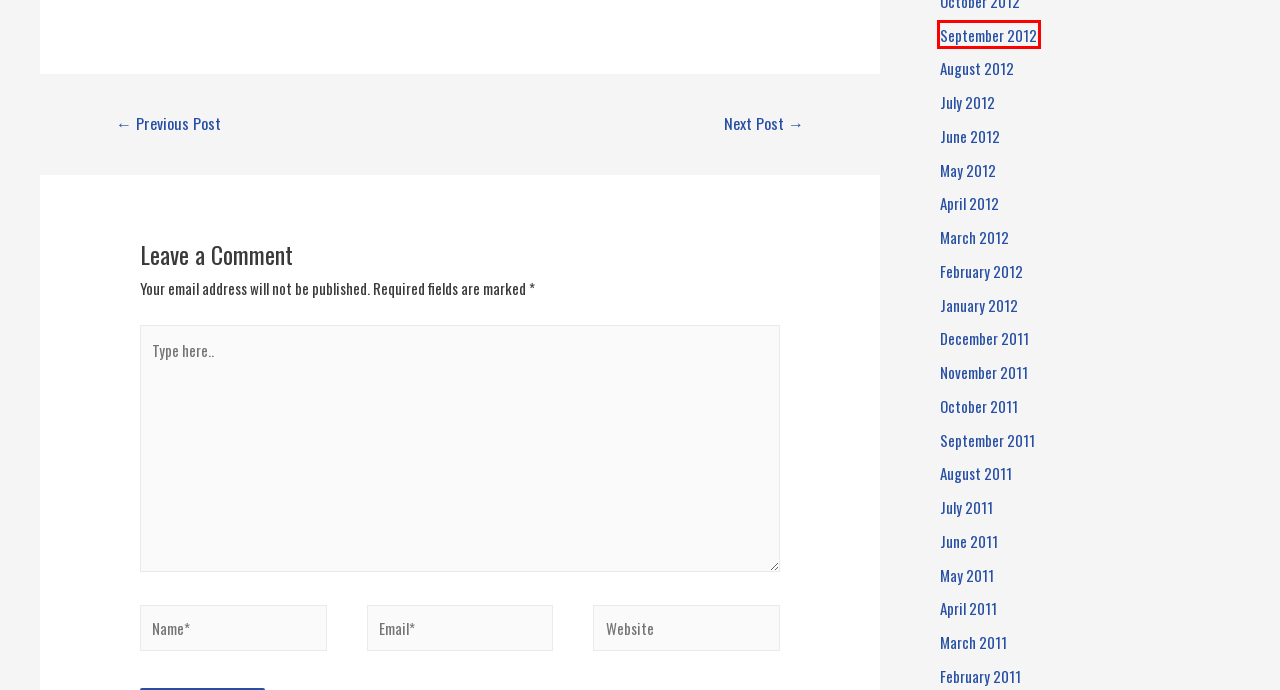You are looking at a webpage screenshot with a red bounding box around an element. Pick the description that best matches the new webpage after interacting with the element in the red bounding box. The possible descriptions are:
A. April 2012 - Program for Wellness Restoration
B. September 2012 - Program for Wellness Restoration
C. April 2011 - Program for Wellness Restoration
D. August 2012 - Program for Wellness Restoration
E. June 2011 - Program for Wellness Restoration
F. May 2011 - Program for Wellness Restoration
G. September 2011 - Program for Wellness Restoration
H. July 2011 - Program for Wellness Restoration

B